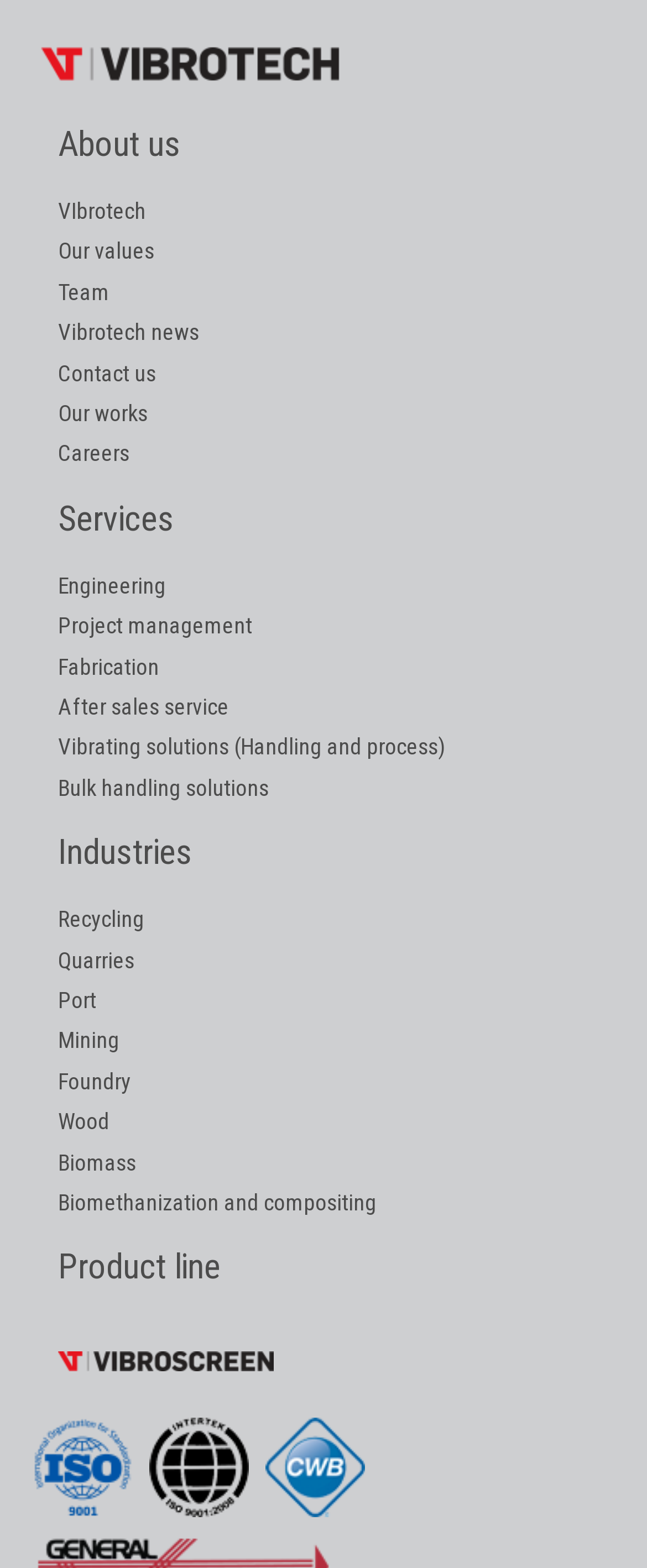Please identify the bounding box coordinates of the region to click in order to complete the given instruction: "Explore Industries". The coordinates should be four float numbers between 0 and 1, i.e., [left, top, right, bottom].

[0.09, 0.518, 0.91, 0.576]